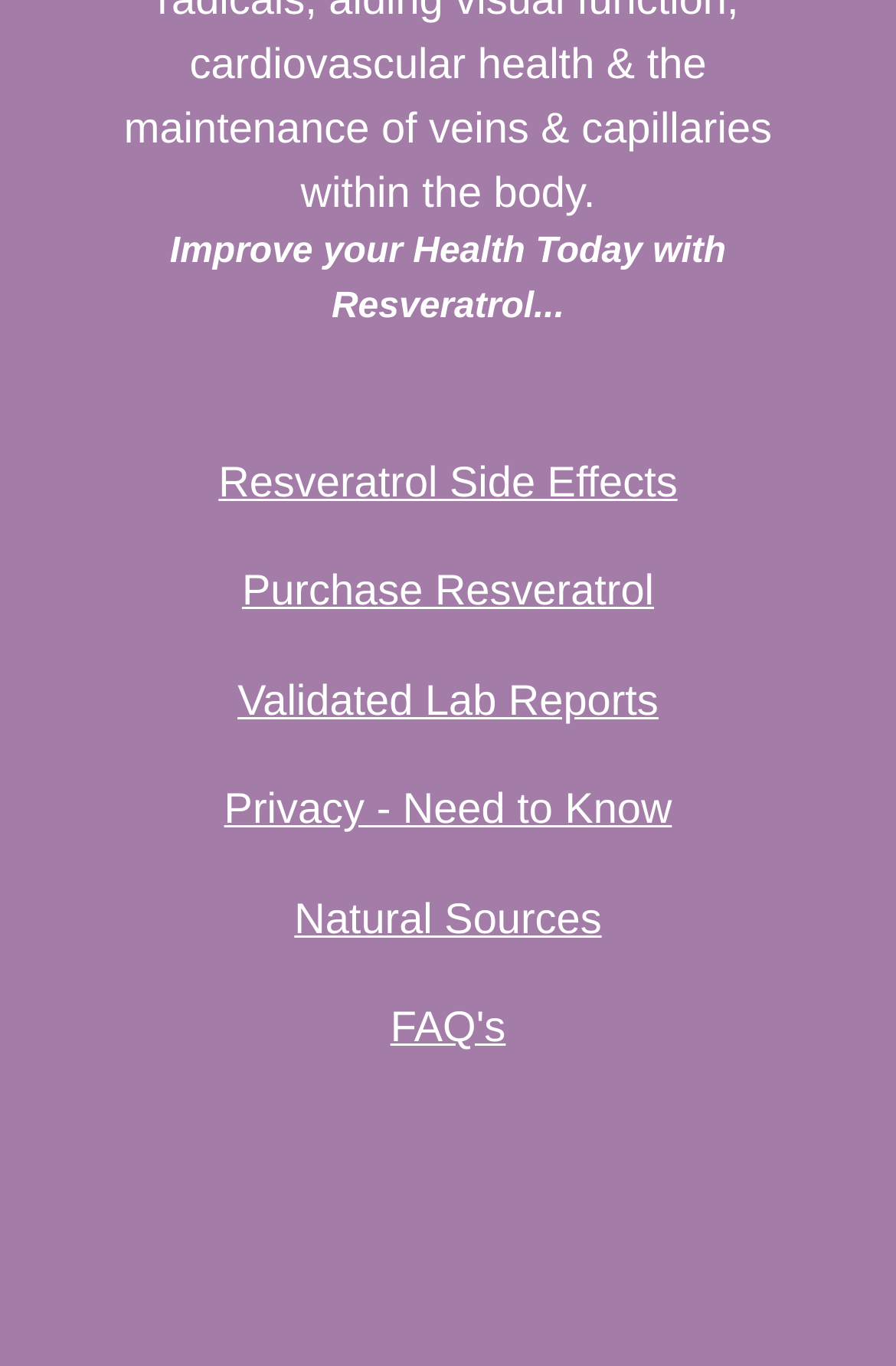Using the details in the image, give a detailed response to the question below:
What is the purpose of the 'Purchase Resveratrol' link?

The purpose of the 'Purchase Resveratrol' link is to allow users to buy Resveratrol, which can be inferred from the link's text and its position among other links related to Resveratrol.